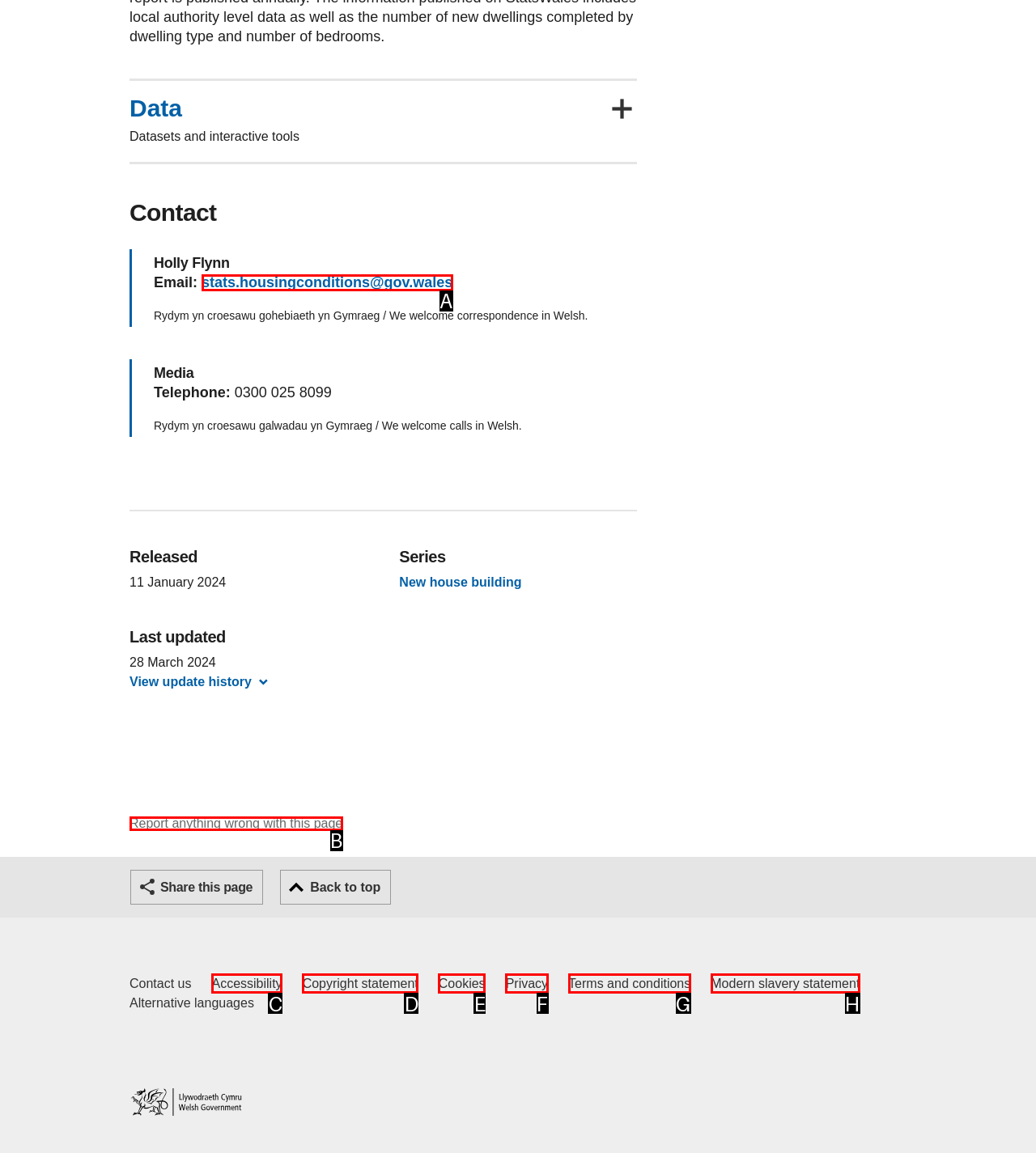Which UI element matches this description: Privacy?
Reply with the letter of the correct option directly.

F